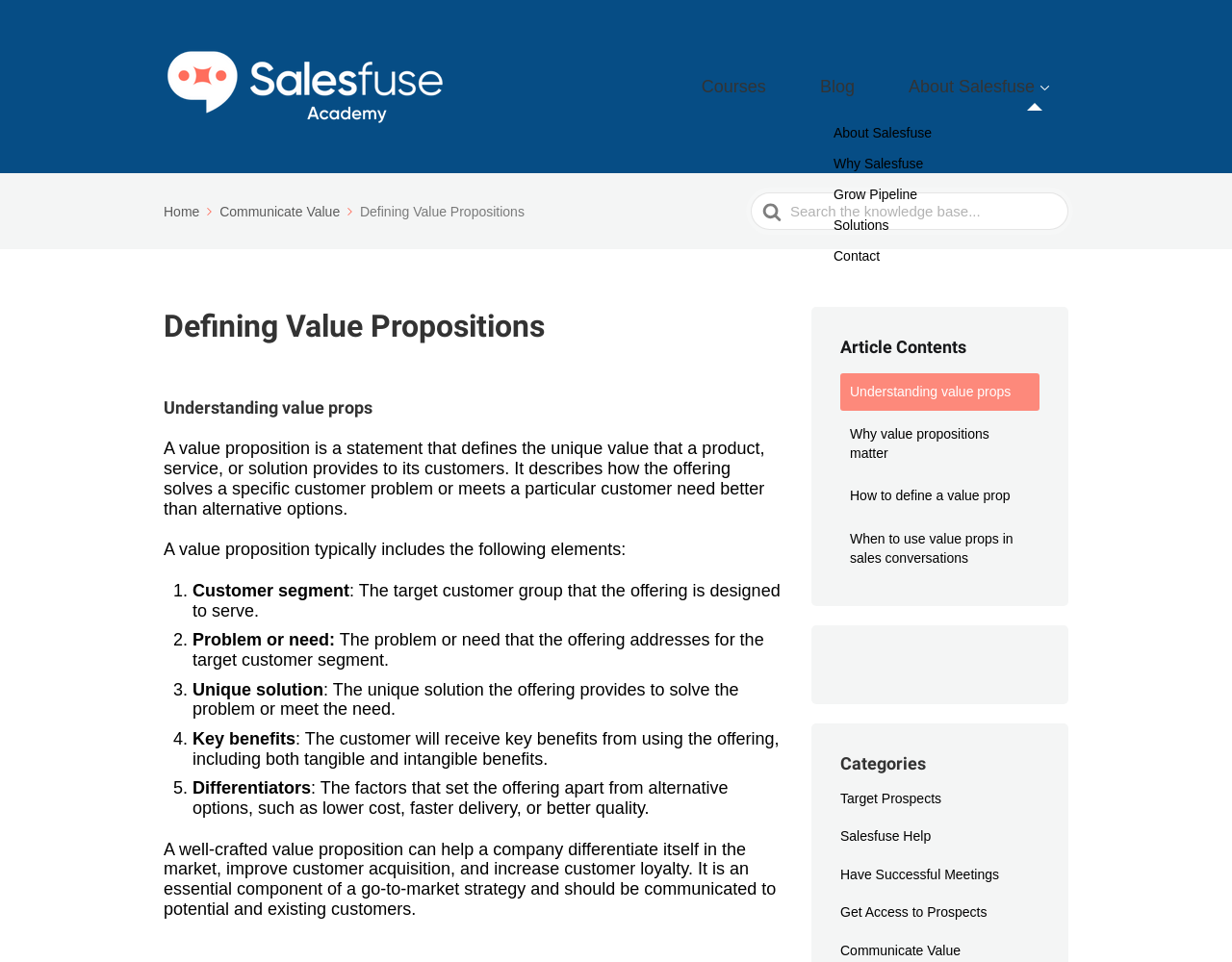Generate a comprehensive caption for the webpage you are viewing.

The webpage is about defining value propositions, specifically in the context of sales and marketing. At the top, there is a navigation bar with links to "Courses", "Blog", and "About Salesfuse". Below this, there is a table with links to "Home", "Communicate Value", and a search bar with a magnifying glass icon.

The main content of the page is divided into sections. The first section has a heading "Defining Value Propositions" and a paragraph of text that explains what a value proposition is and its importance. The next section has a heading "Understanding value props" and lists the elements that a value proposition typically includes, such as customer segment, problem or need, unique solution, key benefits, and differentiators.

Below this, there is a section with a heading "Article Contents" that lists links to related articles, including "Understanding value props", "Why value propositions matter", and "How to define a value prop". To the right of this section, there is a sidebar with a heading "Categories" that lists links to related categories, such as "Target Prospects", "Salesfuse Help", and "Have Successful Meetings".

Throughout the page, there are various images and icons, including a Salesfuse logo at the top and a magnifying glass icon next to the search bar. The overall layout is organized and easy to navigate, with clear headings and concise text.